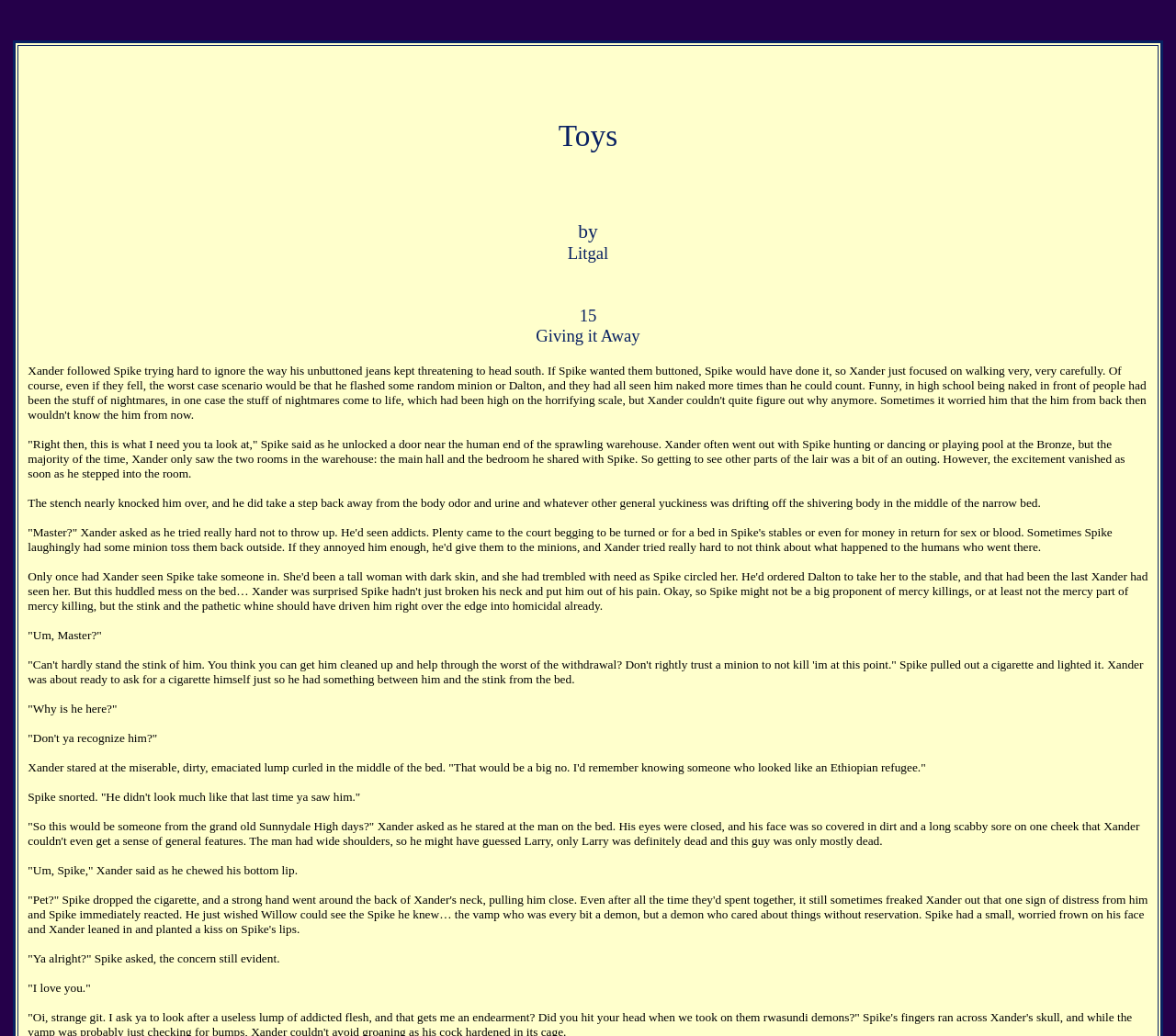What is Spike's concern about?
Provide a short answer using one word or a brief phrase based on the image.

Xander's distress